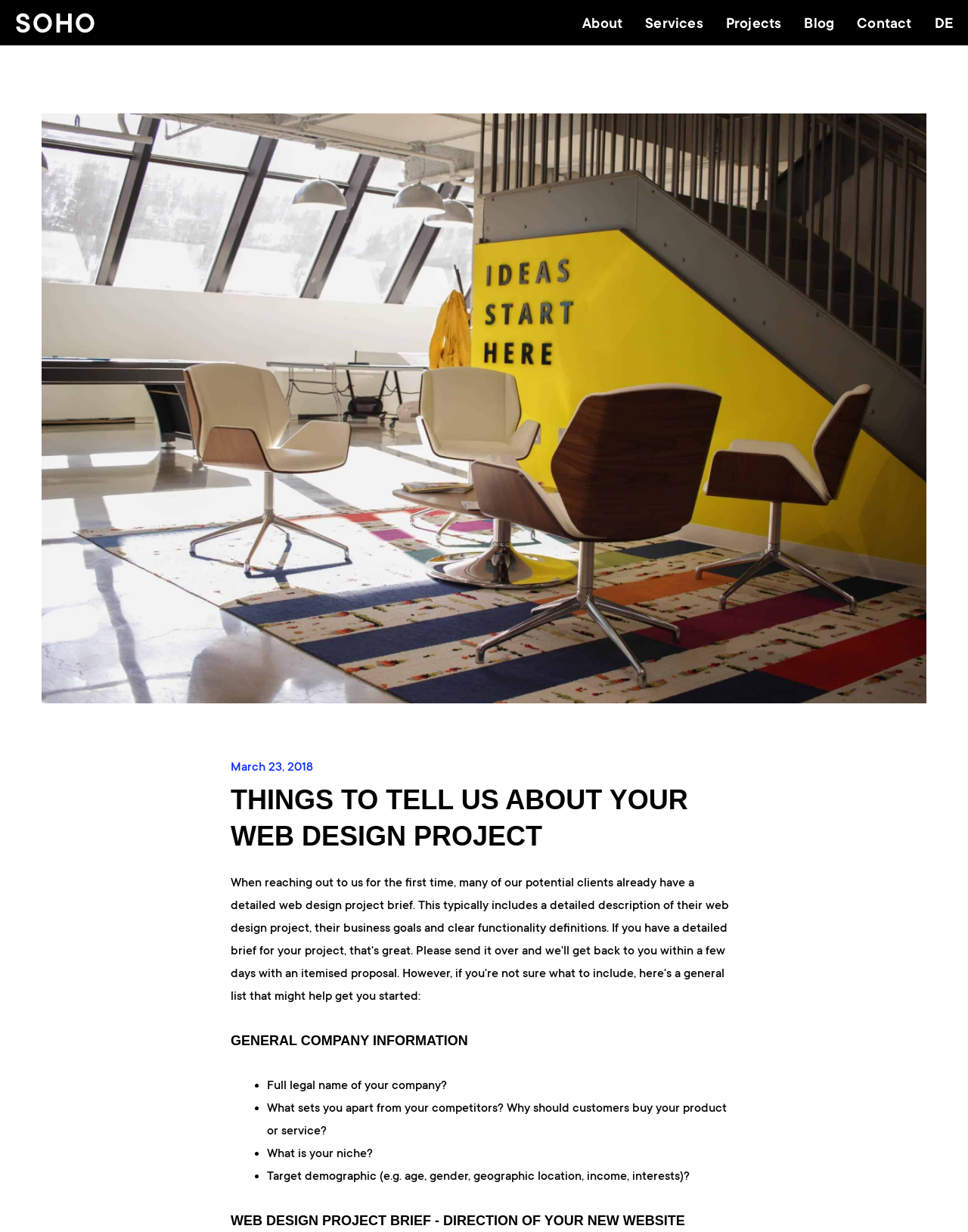Find the bounding box coordinates of the element to click in order to complete this instruction: "Click on the 'Contact' link". The bounding box coordinates must be four float numbers between 0 and 1, denoted as [left, top, right, bottom].

[0.885, 0.013, 0.965, 0.025]